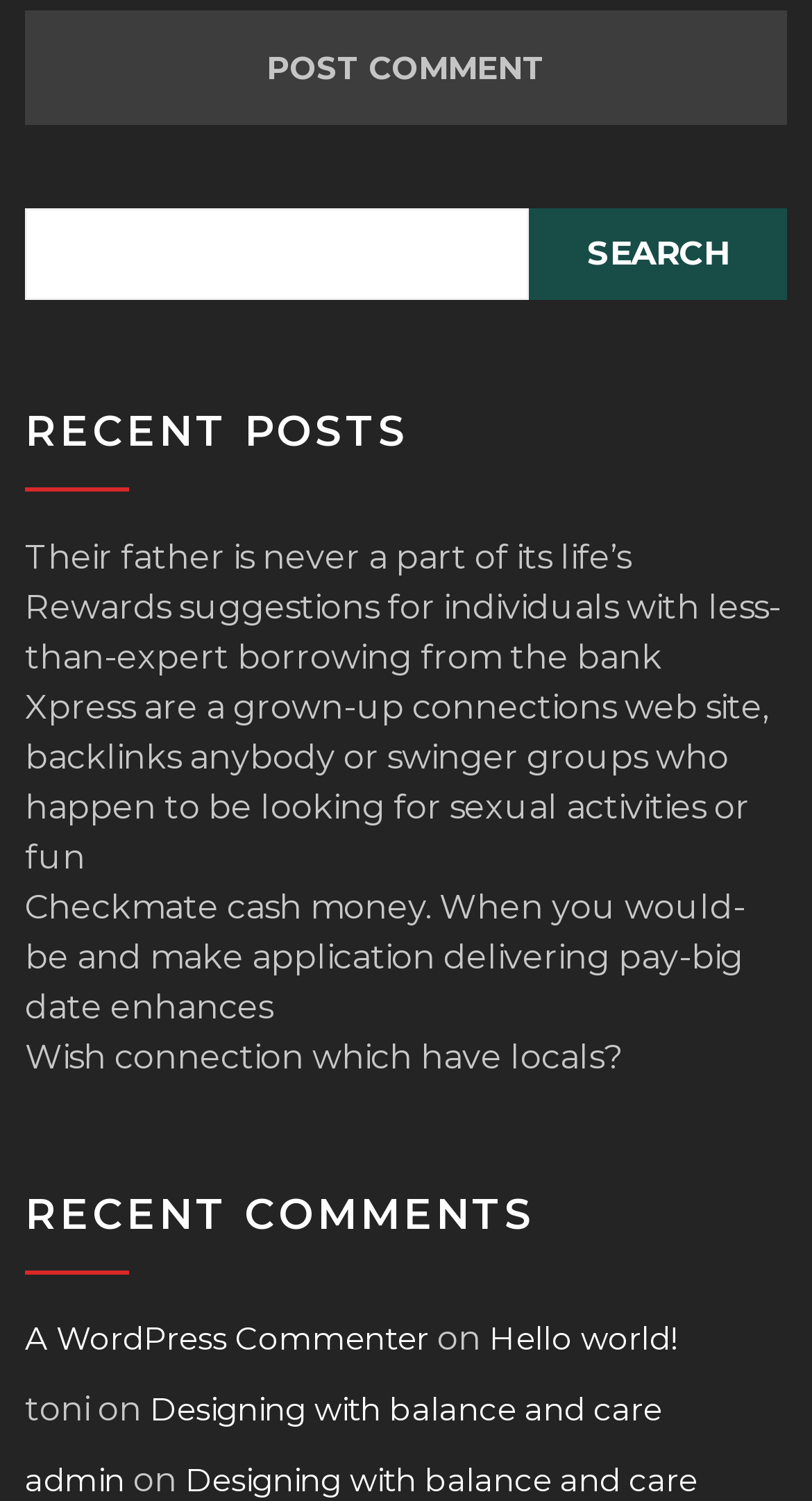How many articles are listed under 'RECENT COMMENTS'?
Please provide an in-depth and detailed response to the question.

I counted the number of article sections under the 'RECENT COMMENTS' heading, and there are 2 articles.